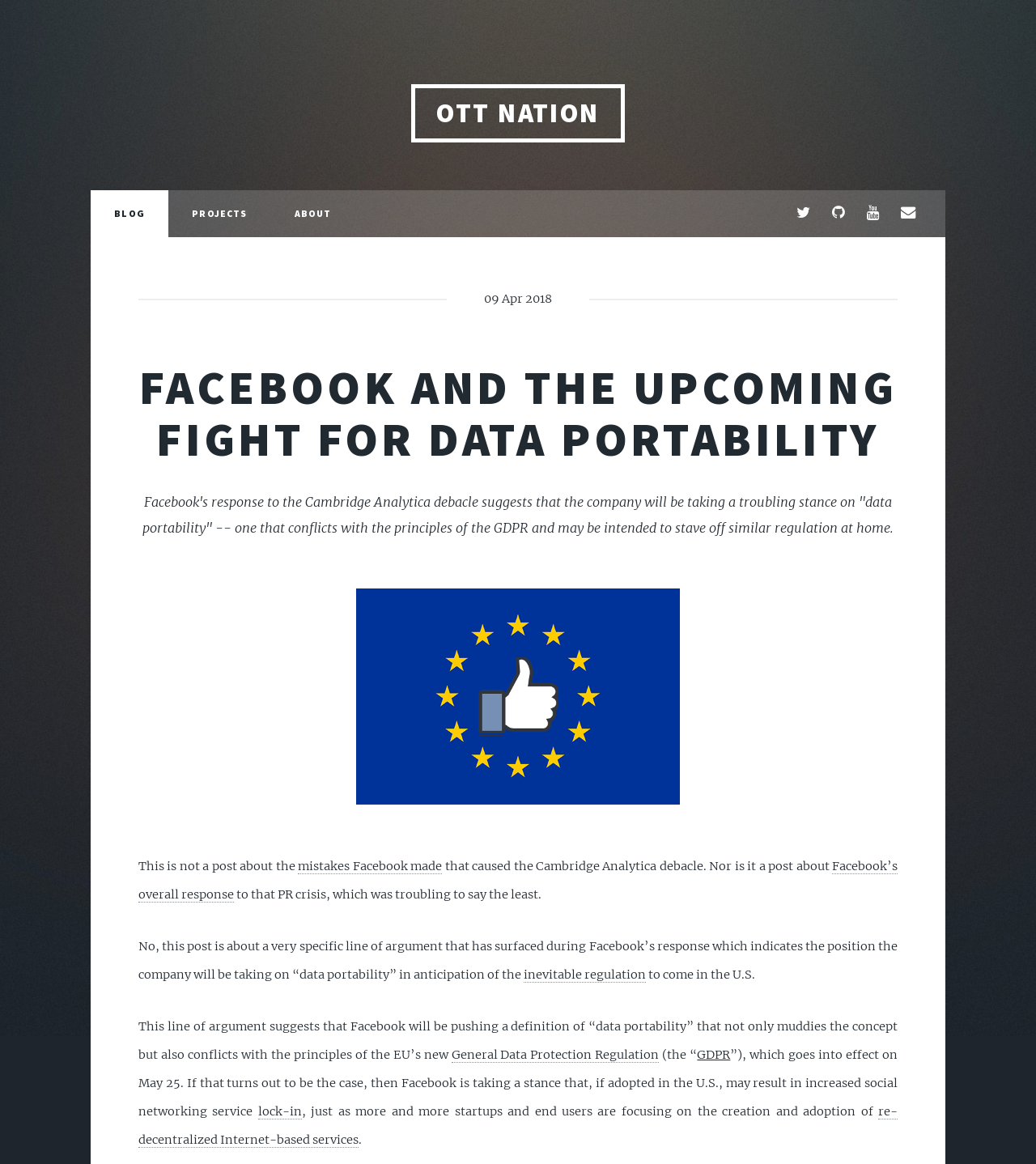Please extract the primary headline from the webpage.

FACEBOOK AND THE UPCOMING FIGHT FOR DATA PORTABILITY